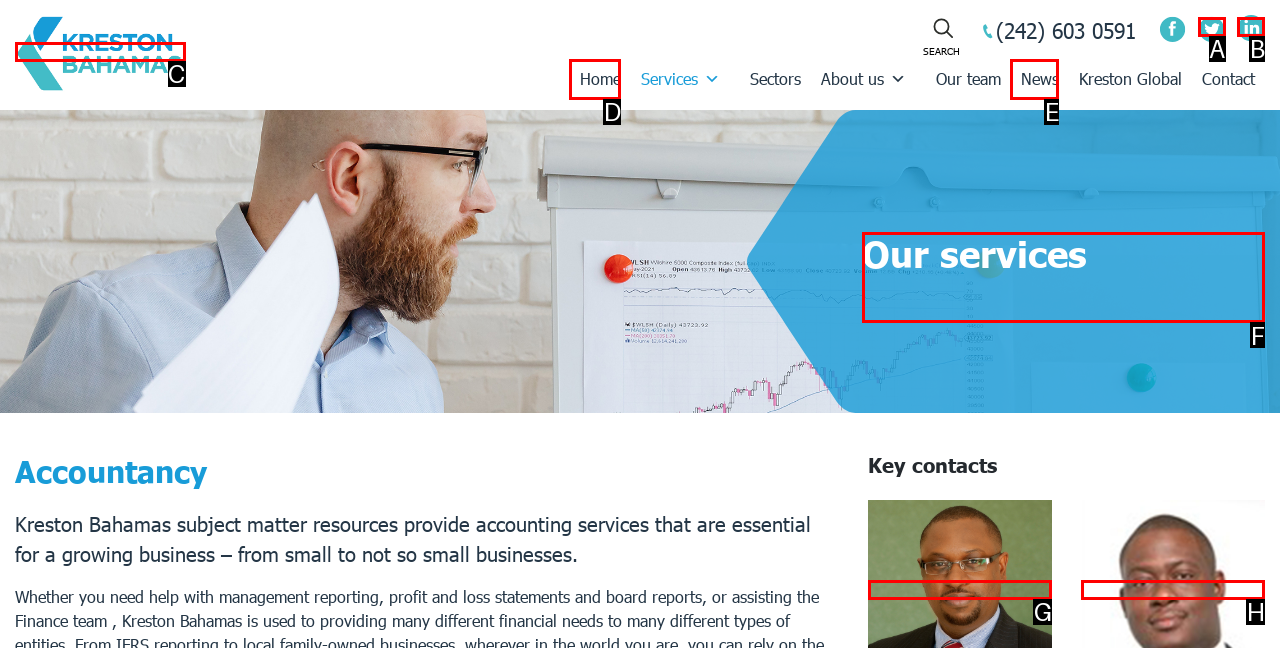Tell me which one HTML element I should click to complete the following task: Learn about Kreston Bahamas services Answer with the option's letter from the given choices directly.

F